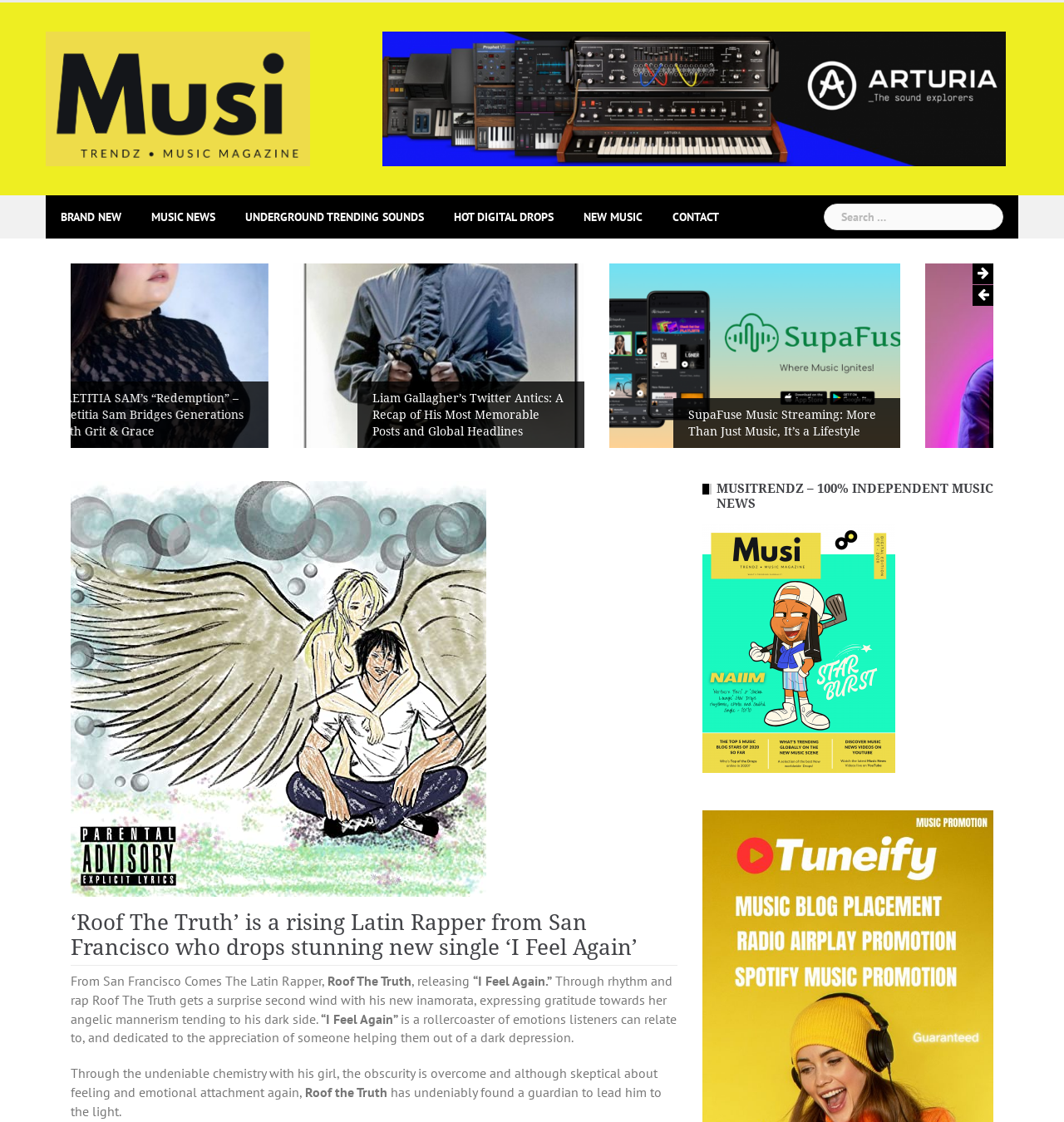Find the bounding box coordinates for the HTML element specified by: "New Music".

[0.548, 0.174, 0.604, 0.213]